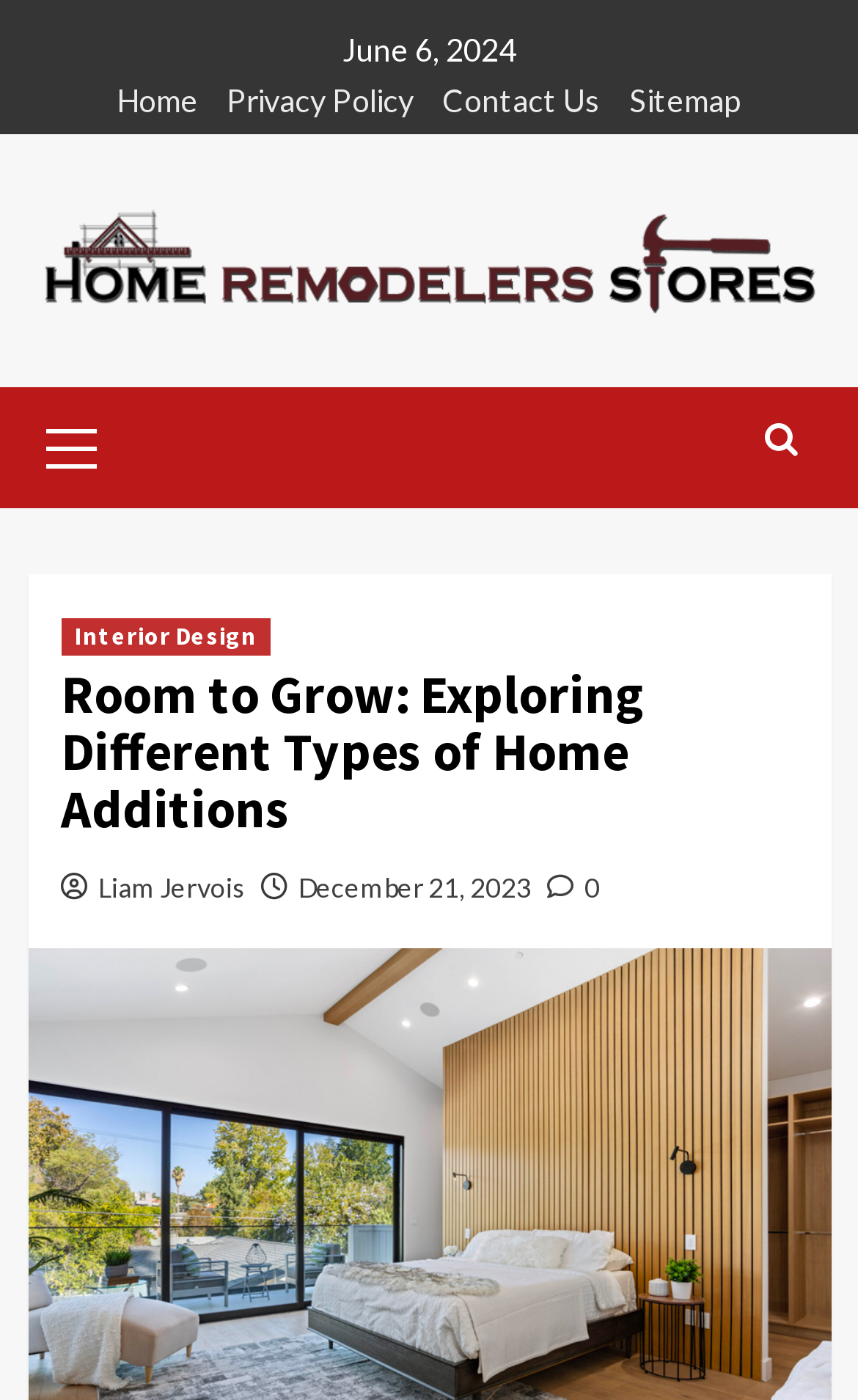Show the bounding box coordinates for the HTML element described as: "alt="Home Remodelers Store"".

[0.032, 0.143, 0.968, 0.227]